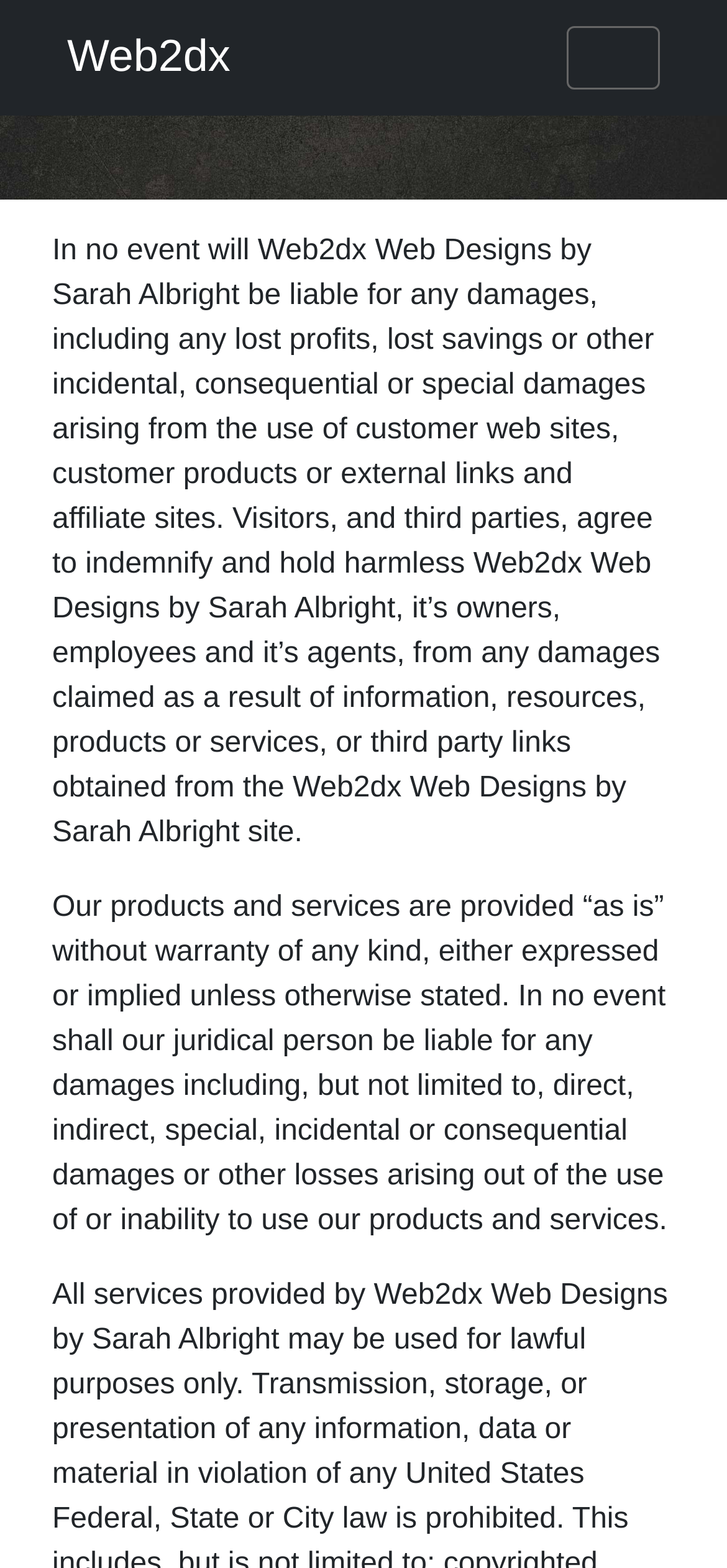Determine the bounding box of the UI component based on this description: "Web2dx". The bounding box coordinates should be four float values between 0 and 1, i.e., [left, top, right, bottom].

[0.092, 0.01, 0.317, 0.064]